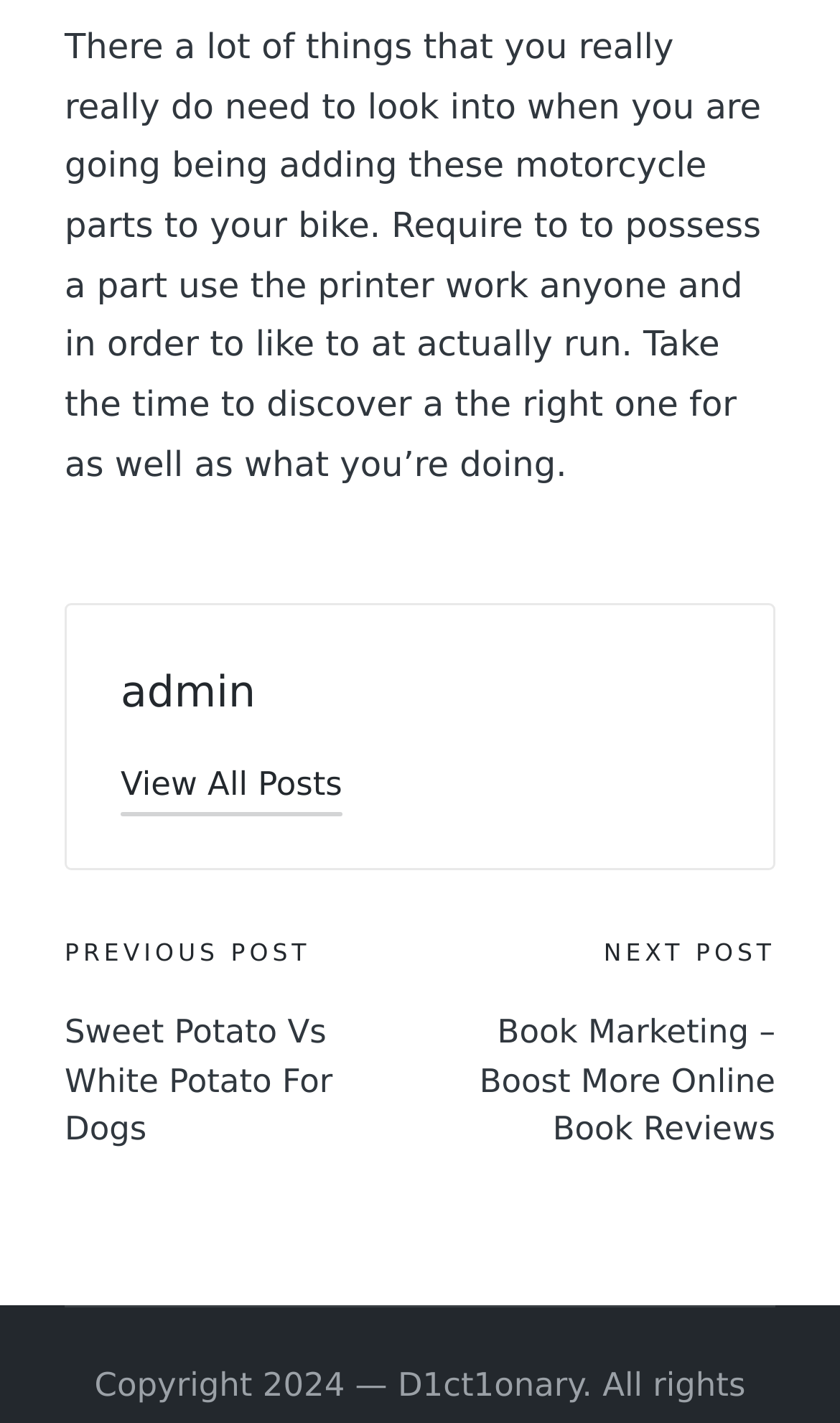What is the title of the previous post?
Examine the image and provide an in-depth answer to the question.

The title of the previous post can be found by looking at the link below the 'PREVIOUS POST' heading, which reads 'Sweet Potato Vs White Potato For Dogs'.